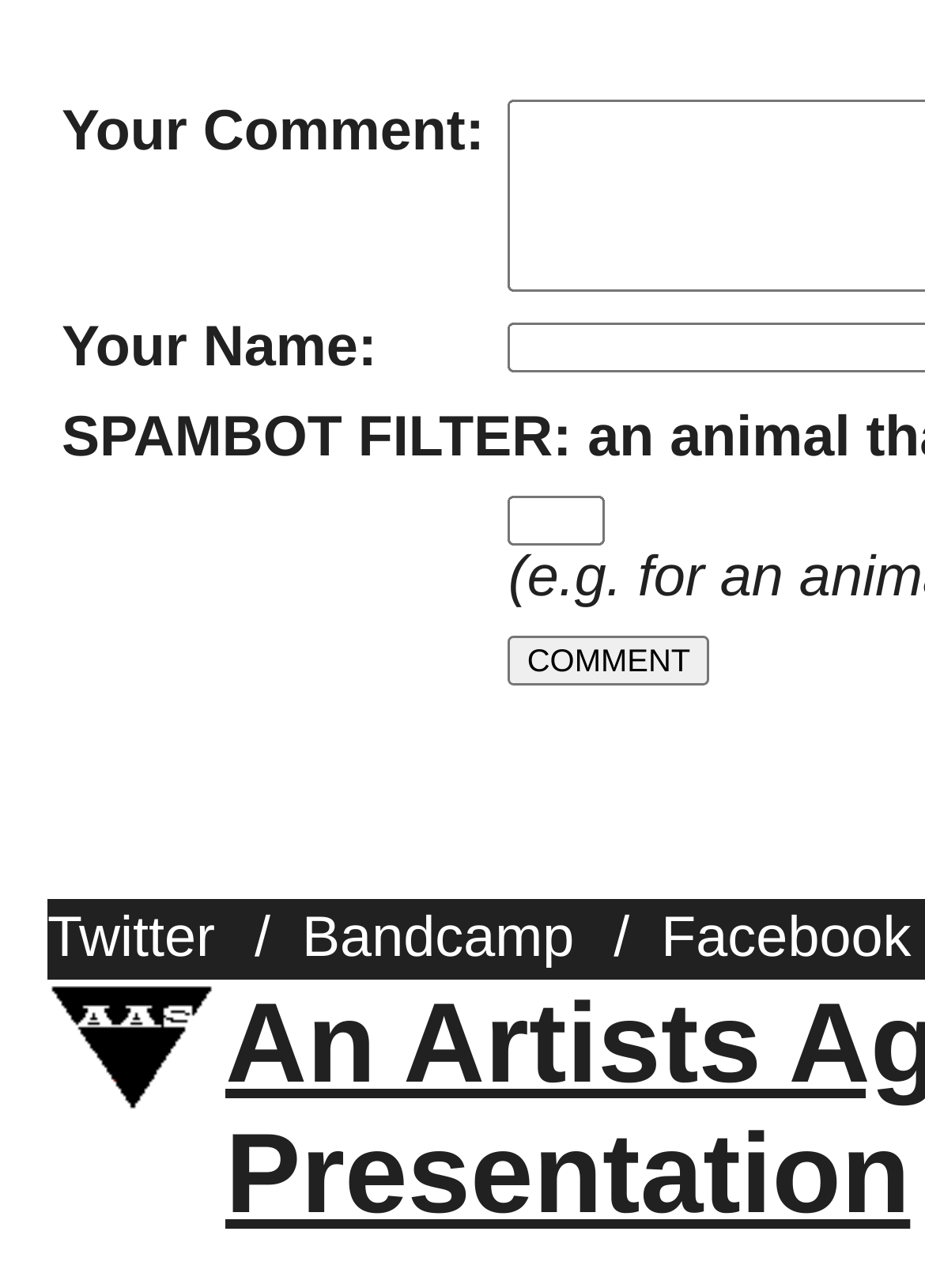How many social media links are present?
Please use the image to provide a one-word or short phrase answer.

2